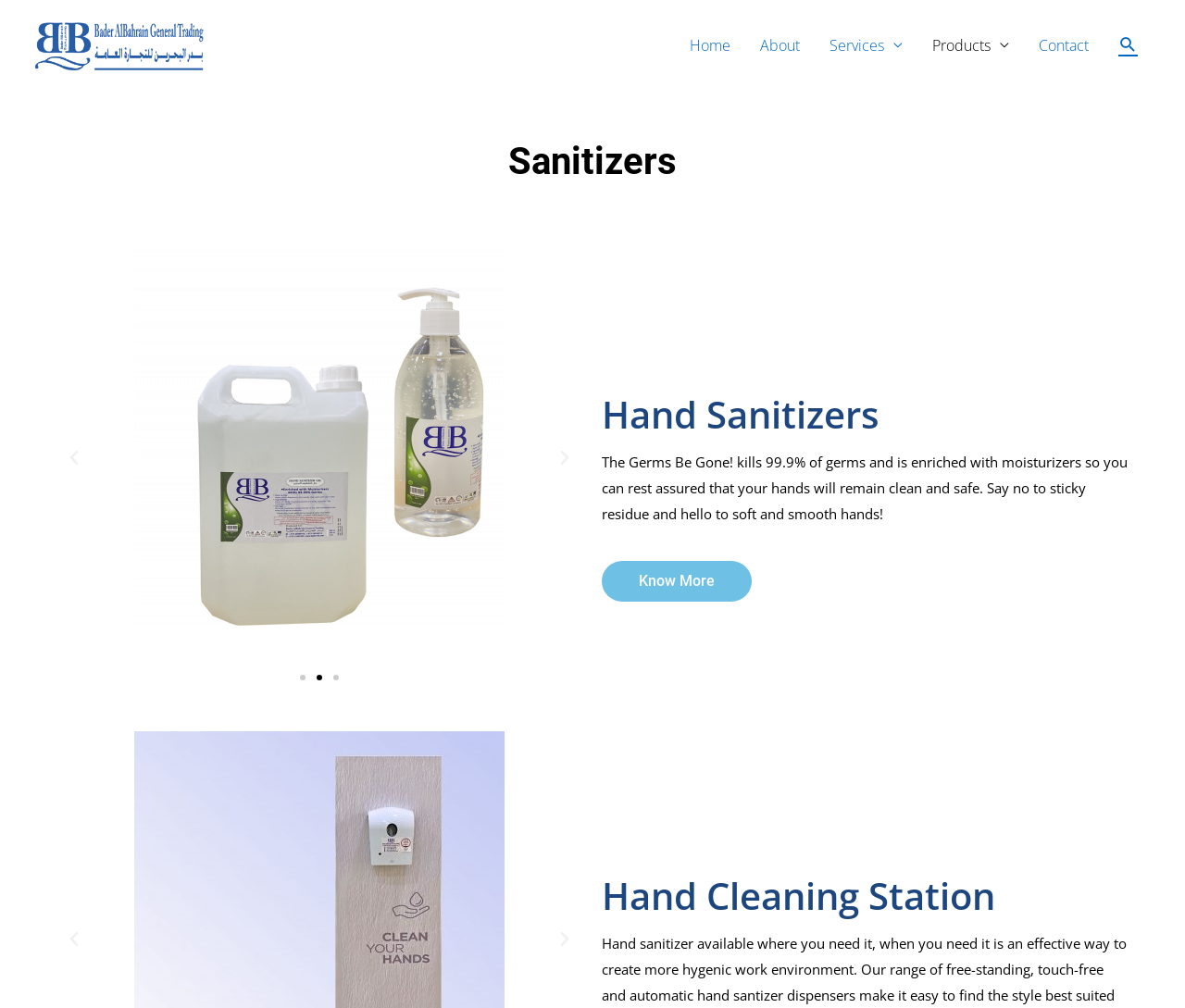Describe the entire webpage, focusing on both content and design.

This webpage is about sanitizers, specifically hand sanitizers. At the top, there is a navigation menu with links to "Home", "About", "Services", "Products", and "Contact". To the right of the navigation menu, there is a search icon link. 

Below the navigation menu, there is a heading that reads "Sanitizers". Underneath this heading, there is a carousel with horizontal scrolling, featuring hand sanitizer products. The carousel has arrow buttons to navigate through the slides, and each slide has an image of a hand sanitizer product. 

To the right of the carousel, there is a section with a heading that reads "Hand Sanitizers". This section has a paragraph of text that describes the benefits of using the "Germs Be Gone!" hand sanitizer, which kills 99.9% of germs and moisturizes hands. Below this text, there is a "Know More" link. 

Further down the page, there is another section with a heading that reads "Hand Cleaning Station".